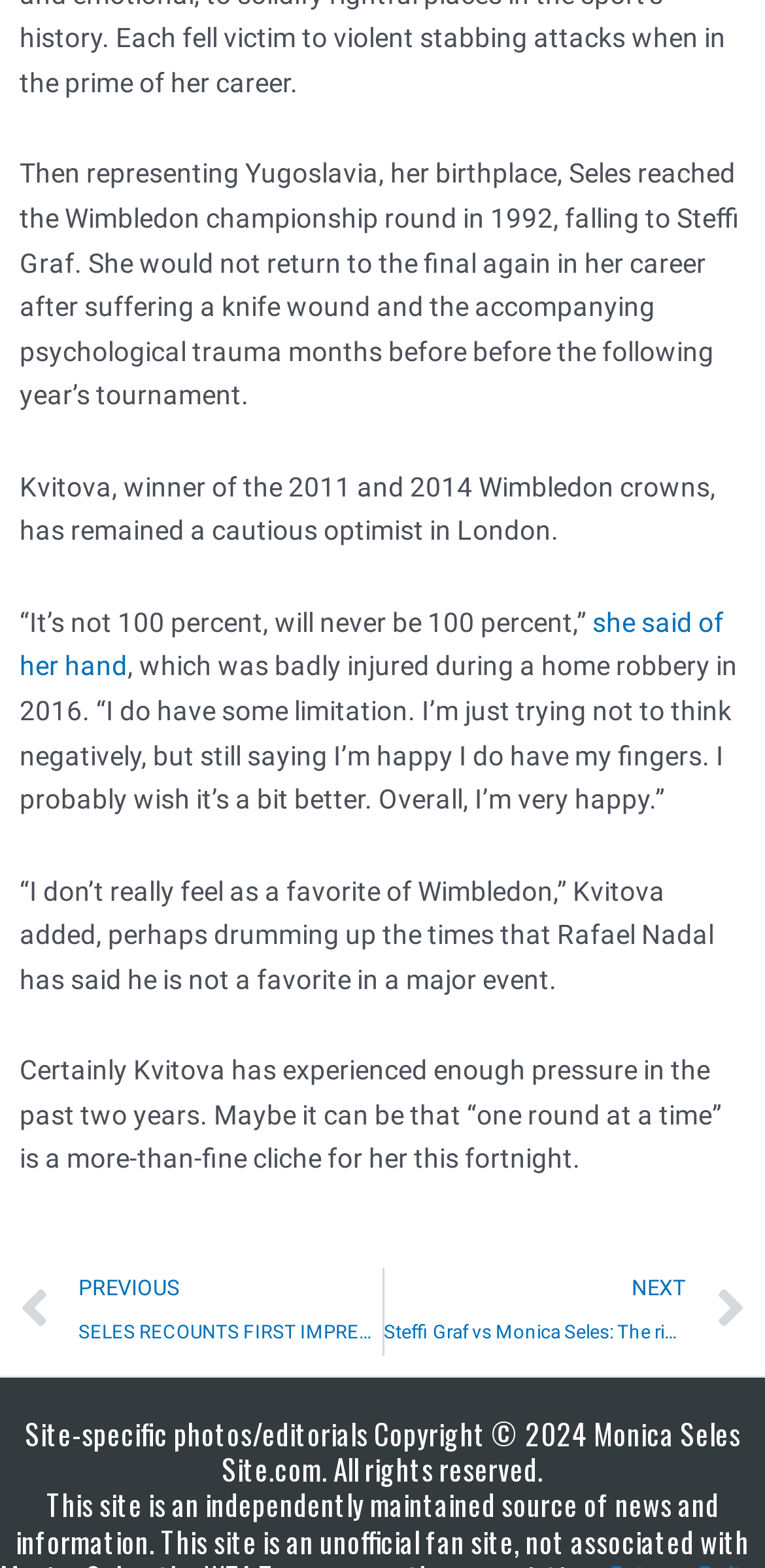What is the copyright year of the site-specific photos and editorials?
Using the information from the image, provide a comprehensive answer to the question.

The text at the bottom of the page states, 'Site-specific photos/editorials Copyright © 2024 Monica Seles Site.com. All rights reserved.' This indicates that the copyright year is 2024.